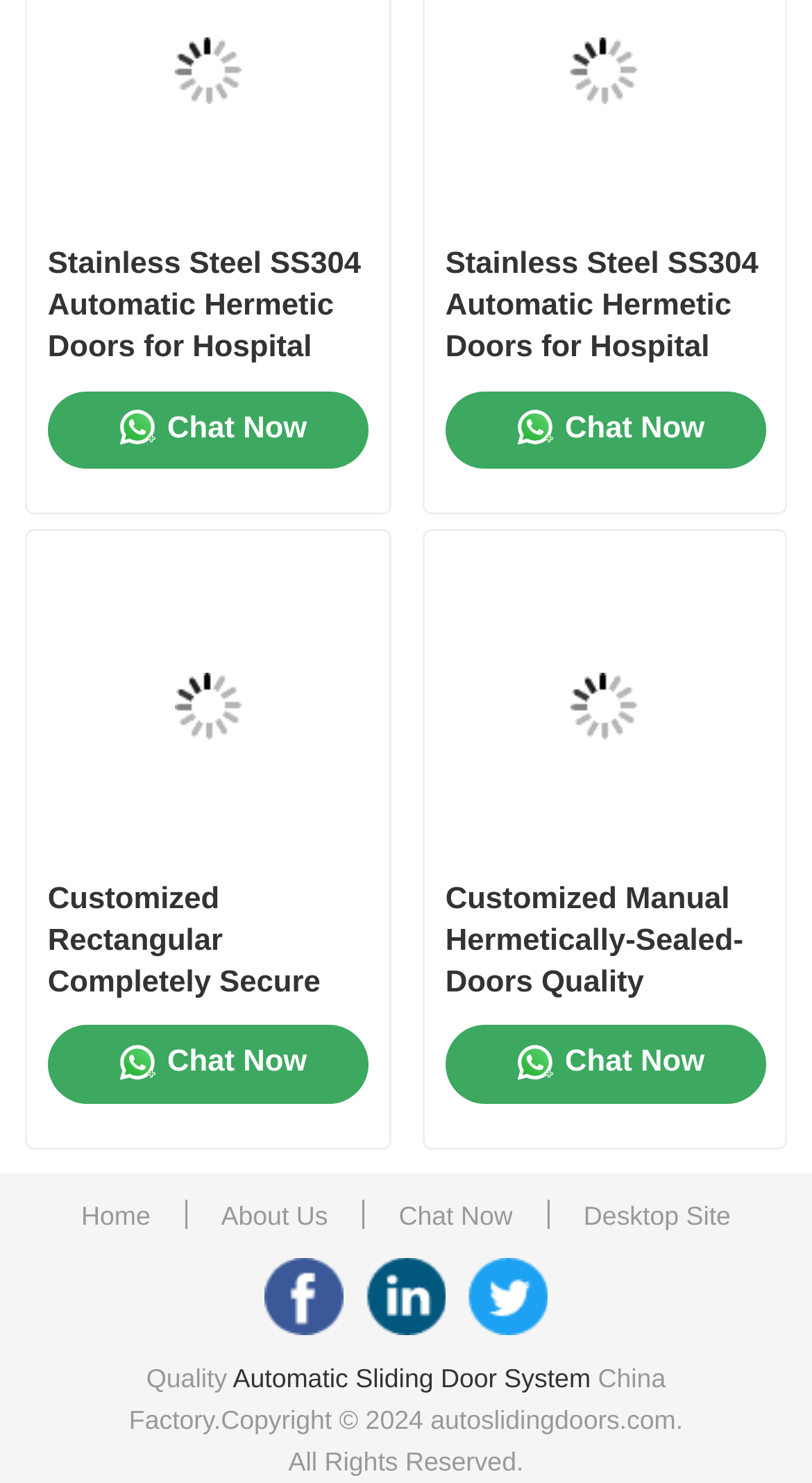Respond to the question below with a single word or phrase: What is the purpose of the combobox at the bottom of the webpage?

To select an option